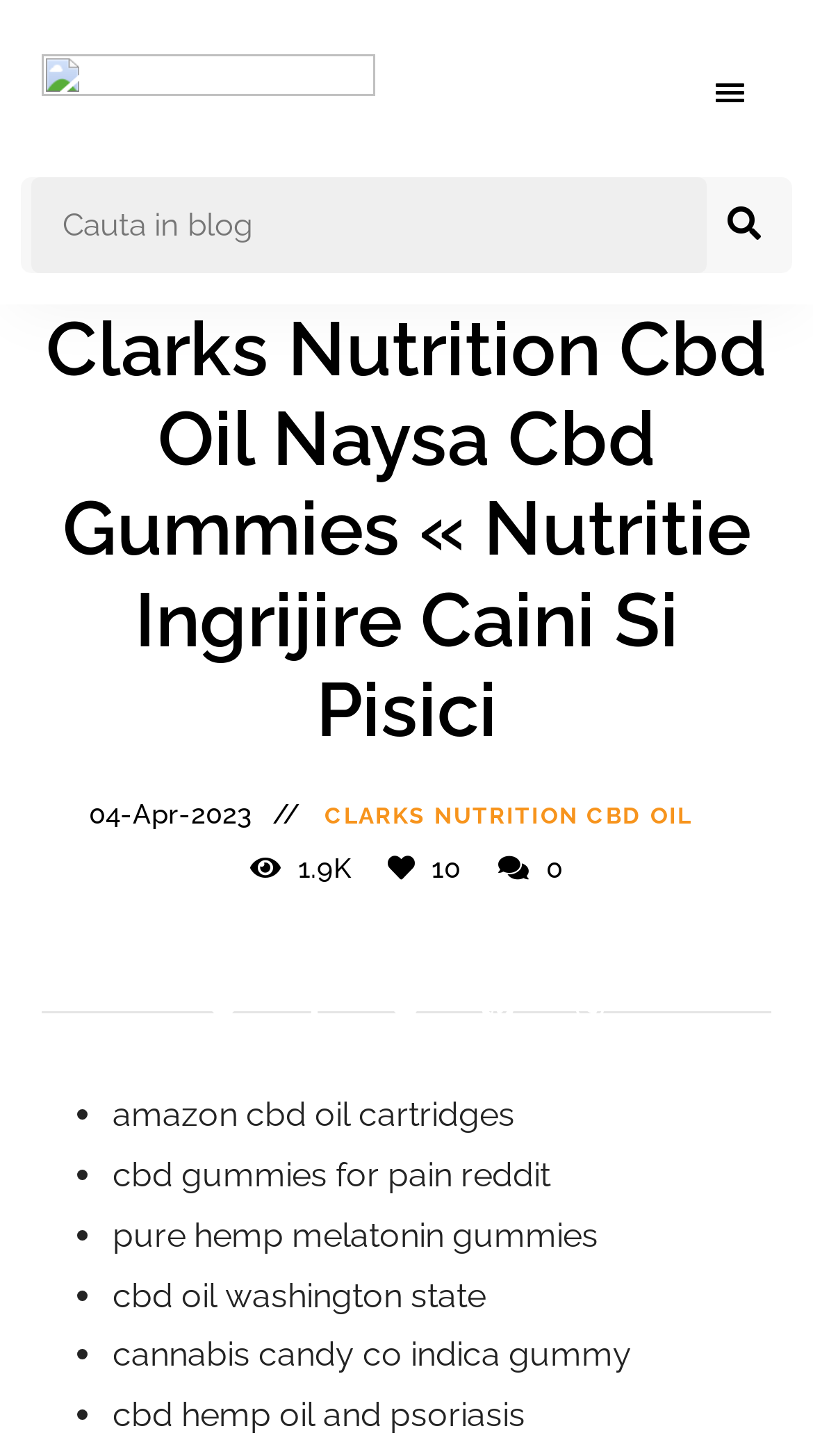Determine the main heading text of the webpage.

Clarks Nutrition Cbd Oil Naysa Cbd Gummies « Nutritie Ingrijire Caini Si Pisici